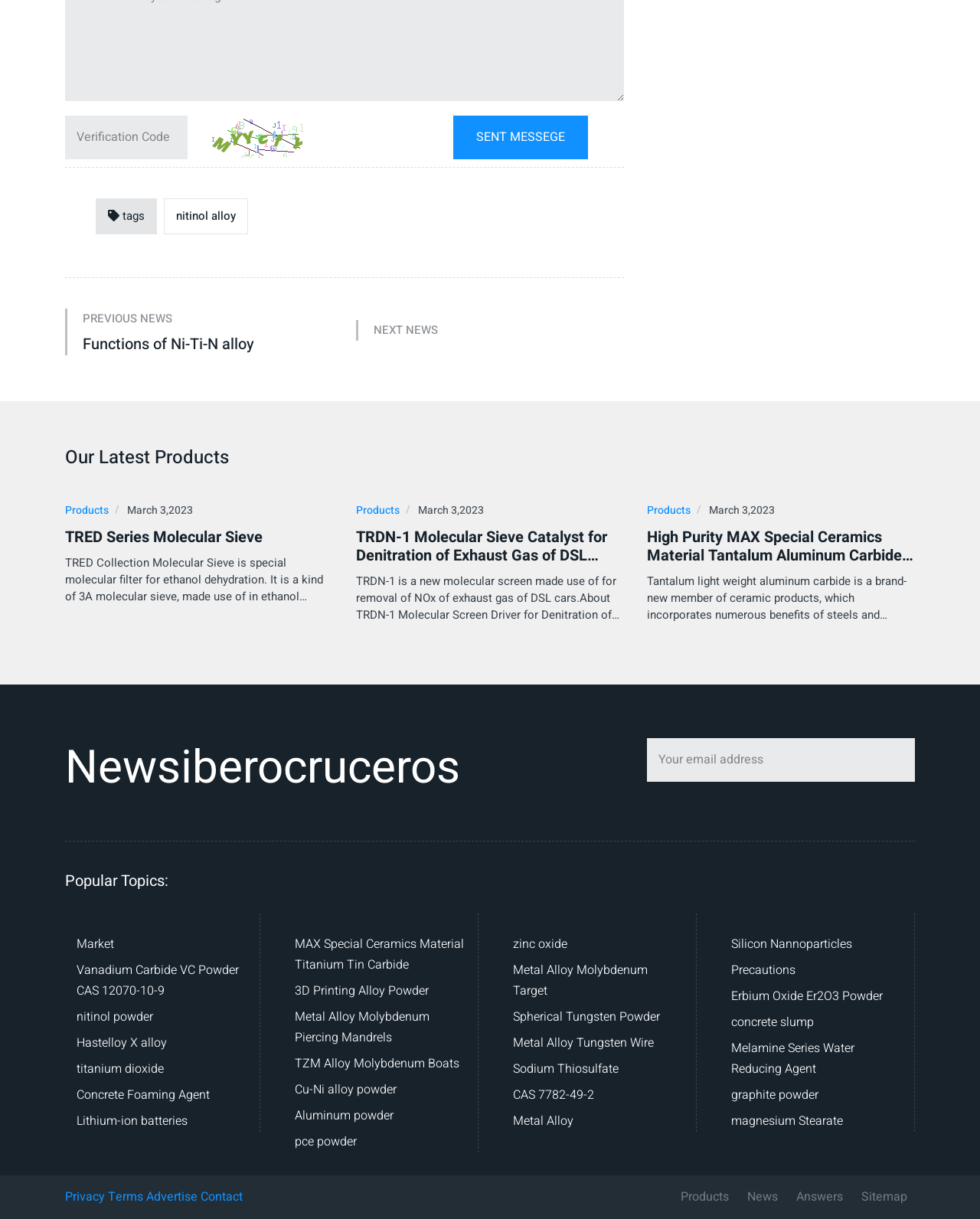What is the purpose of the 'Your email address' textbox?
Based on the image, give a one-word or short phrase answer.

To subscribe to a newsletter